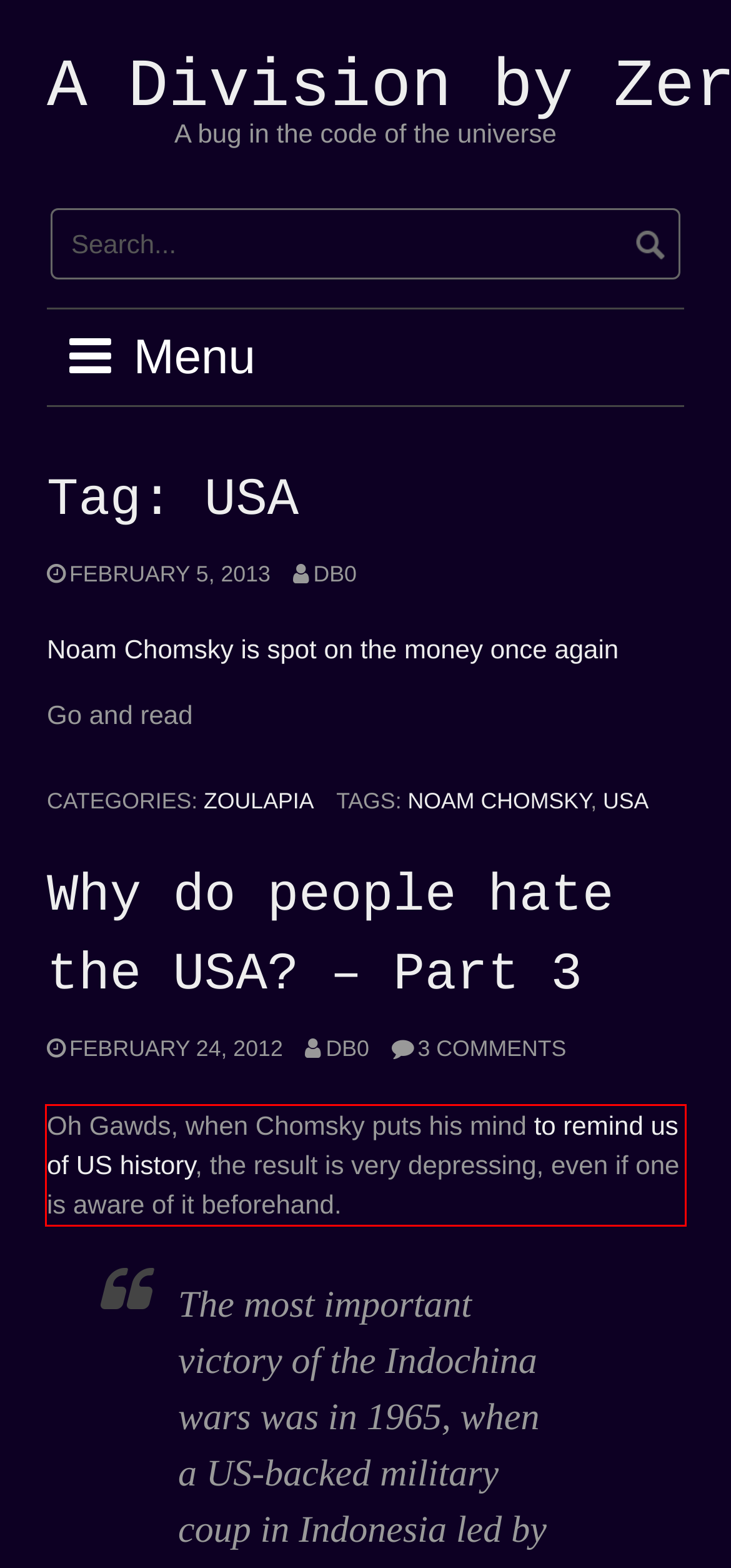Within the screenshot of the webpage, there is a red rectangle. Please recognize and generate the text content inside this red bounding box.

Oh Gawds, when Chomsky puts his mind to remind us of US history, the result is very depressing, even if one is aware of it beforehand.